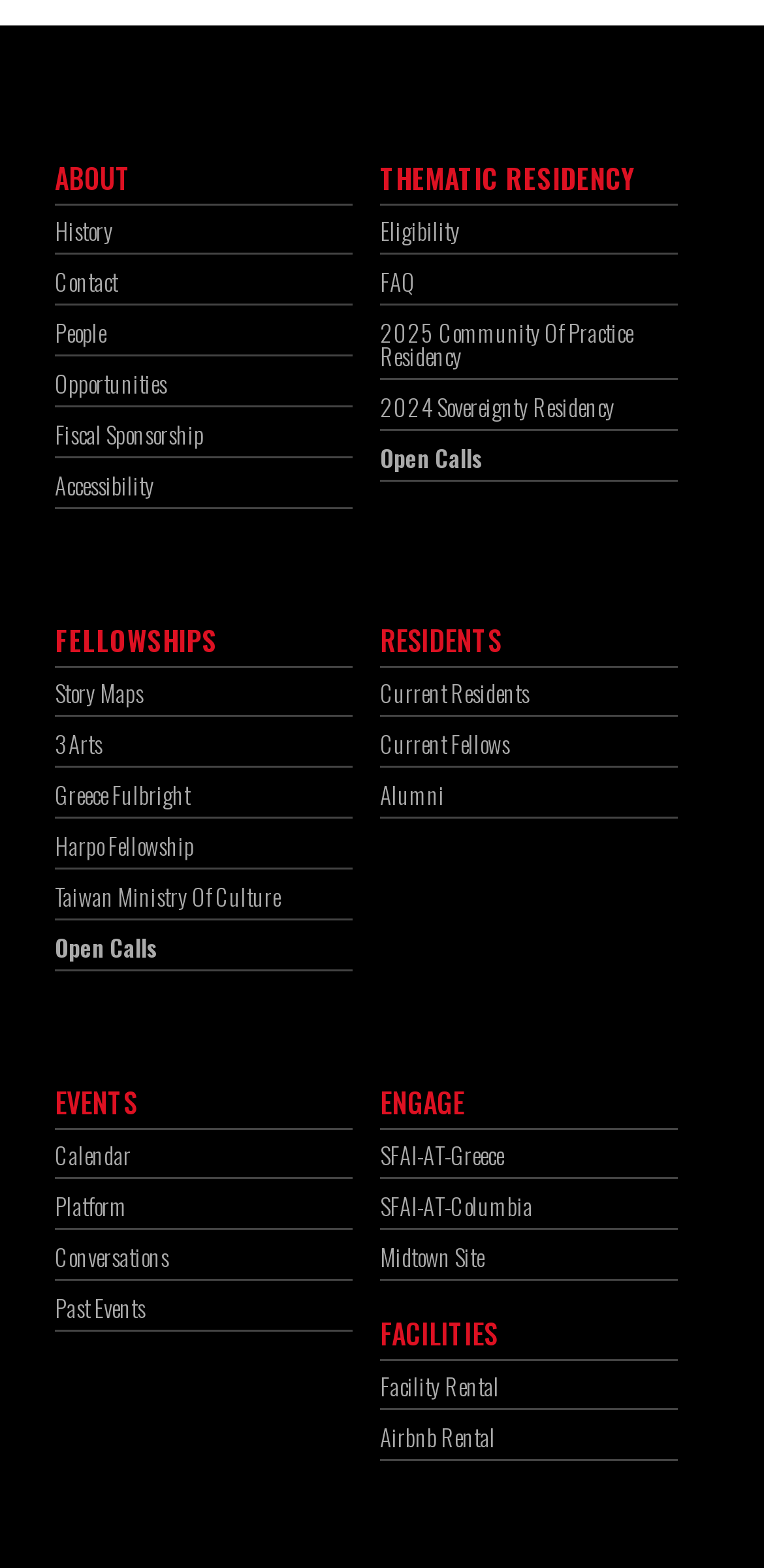What type of events are listed on the webpage?
Refer to the image and give a detailed answer to the question.

The 'EVENTS' section has links to 'Conversations', 'Platform', and 'Past Events', which suggests that the webpage lists events related to conversations, platform, and other past events.